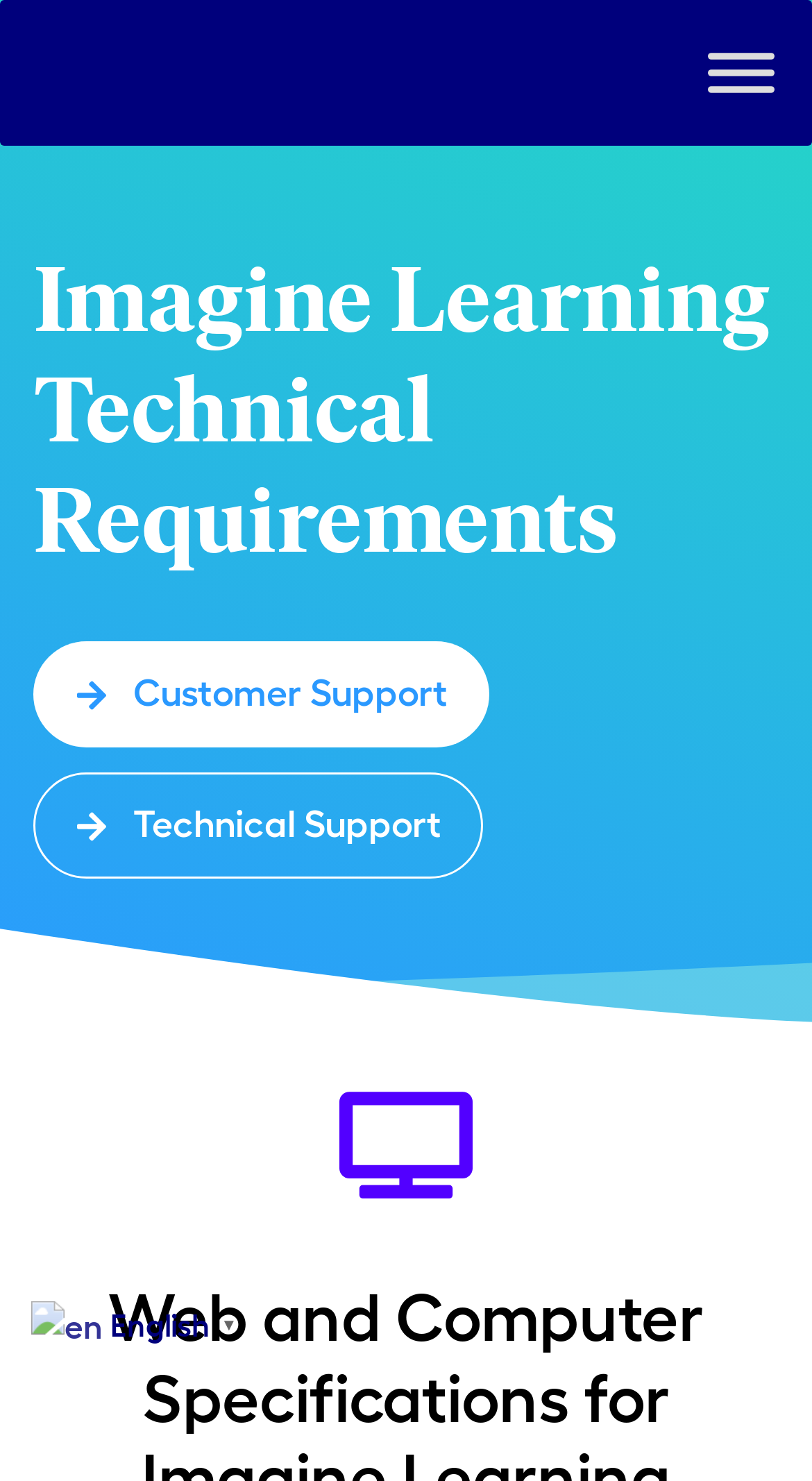What is the position of the 'Toggle Menu' button?
Provide a detailed answer to the question using information from the image.

I looked at the bounding box coordinates of the 'Toggle Menu' button, which are [0.872, 0.036, 0.954, 0.063]. The y1 coordinate is 0.036, which indicates that the button is located at the top of the page. The x1 coordinate is 0.872, which indicates that the button is located at the right side of the page.